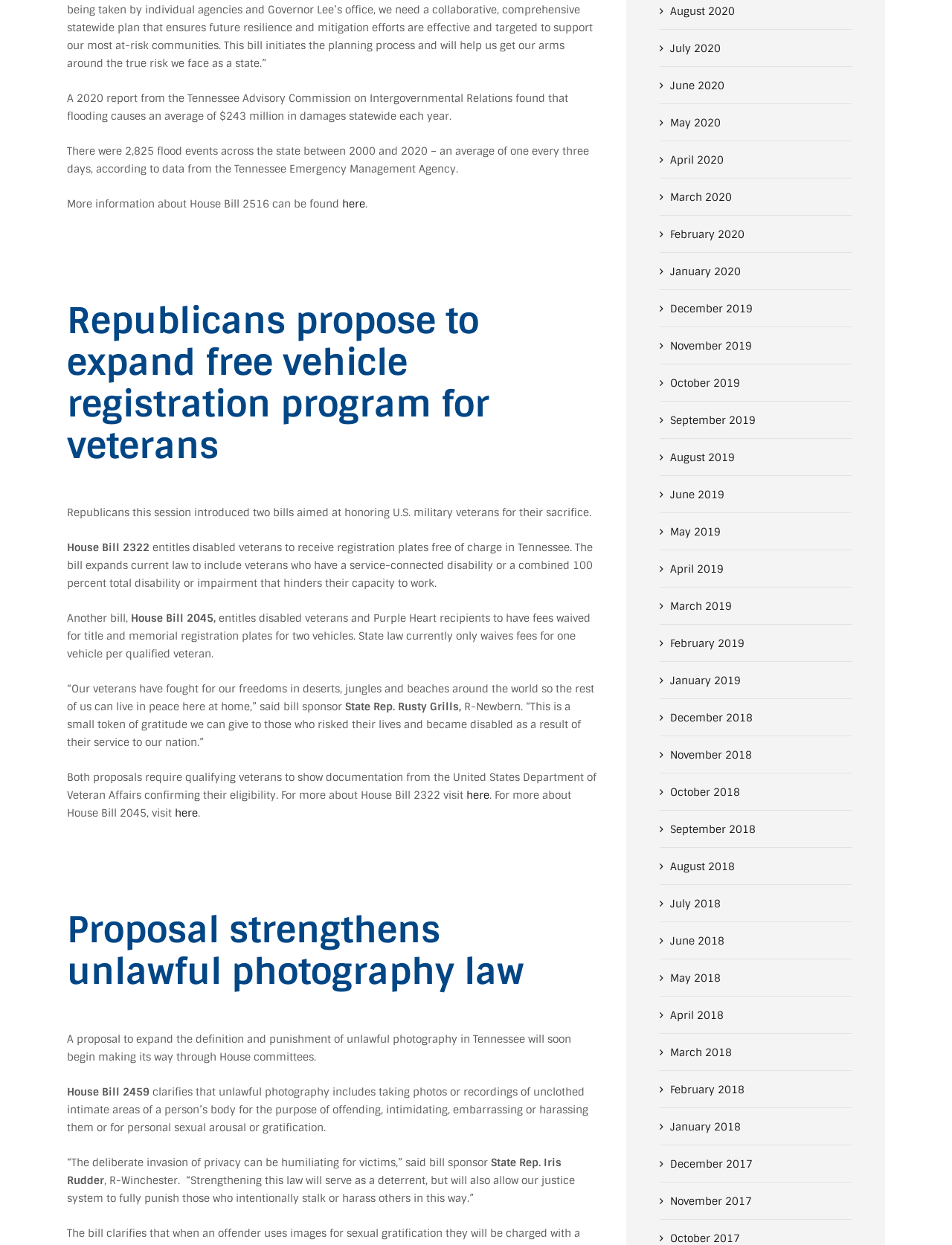Refer to the image and answer the question with as much detail as possible: What is the average annual damage caused by flooding in Tennessee?

According to the text, 'A 2020 report from the Tennessee Advisory Commission on Intergovernmental Relations found that flooding causes an average of $243 million in damages statewide each year.'